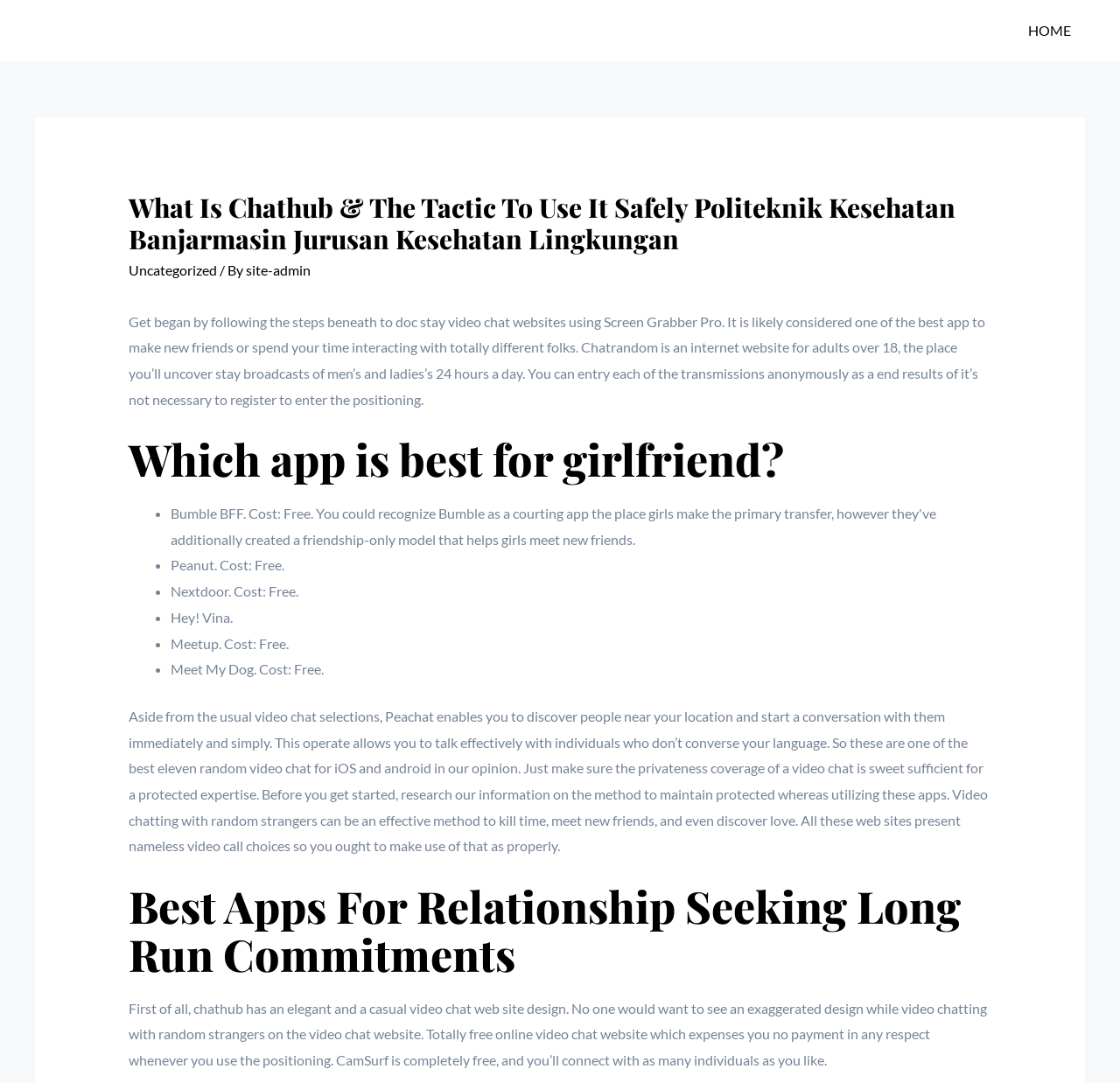Detail the features and information presented on the webpage.

This webpage is about Chathub, a video chat platform, and provides information on how to use it safely. At the top, there is a navigation section with a "HOME" link. Below that, there is a header section with the title "What Is Chathub & The Tactic To Use It Safely Politeknik Kesehatan Banjarmasin Jurusan Kesehatan Lingkungan – Adnan Portfolio". 

To the right of the title, there are three links: "Uncategorized", "site-admin", and a separator text "/ By". 

The main content of the webpage is divided into several sections. The first section provides a brief introduction to Chathub and its features, including the ability to document live video chat websites using Screen Grabber Pro. 

Below that, there is a section with the heading "Which app is best for girlfriend?" followed by a list of four apps: Peanut, Nextdoor, Hey! Vina, and Meetup, along with their costs. 

The next section discusses the benefits of using Peachat, a video chat platform that allows users to discover people near their location and start conversations easily. 

Further down, there is a section with the heading "Best Apps For Relationship Seeking Long Run Commitments" that provides information on Chathub's website design and features, including its free online video chat service and the ability to connect with many people.